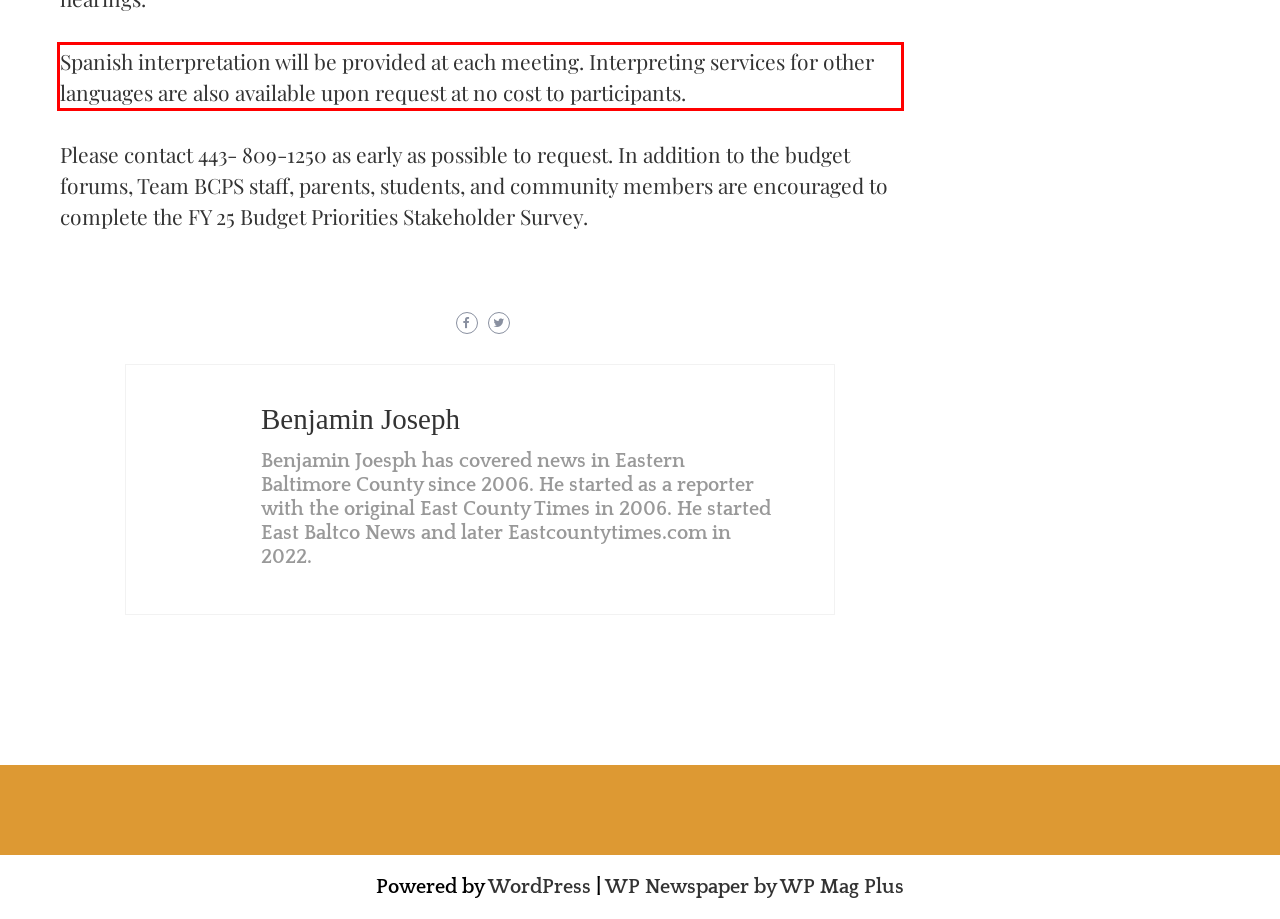You are provided with a webpage screenshot that includes a red rectangle bounding box. Extract the text content from within the bounding box using OCR.

Spanish interpretation will be provided at each meeting. Interpreting services for other languages are also available upon request at no cost to participants.